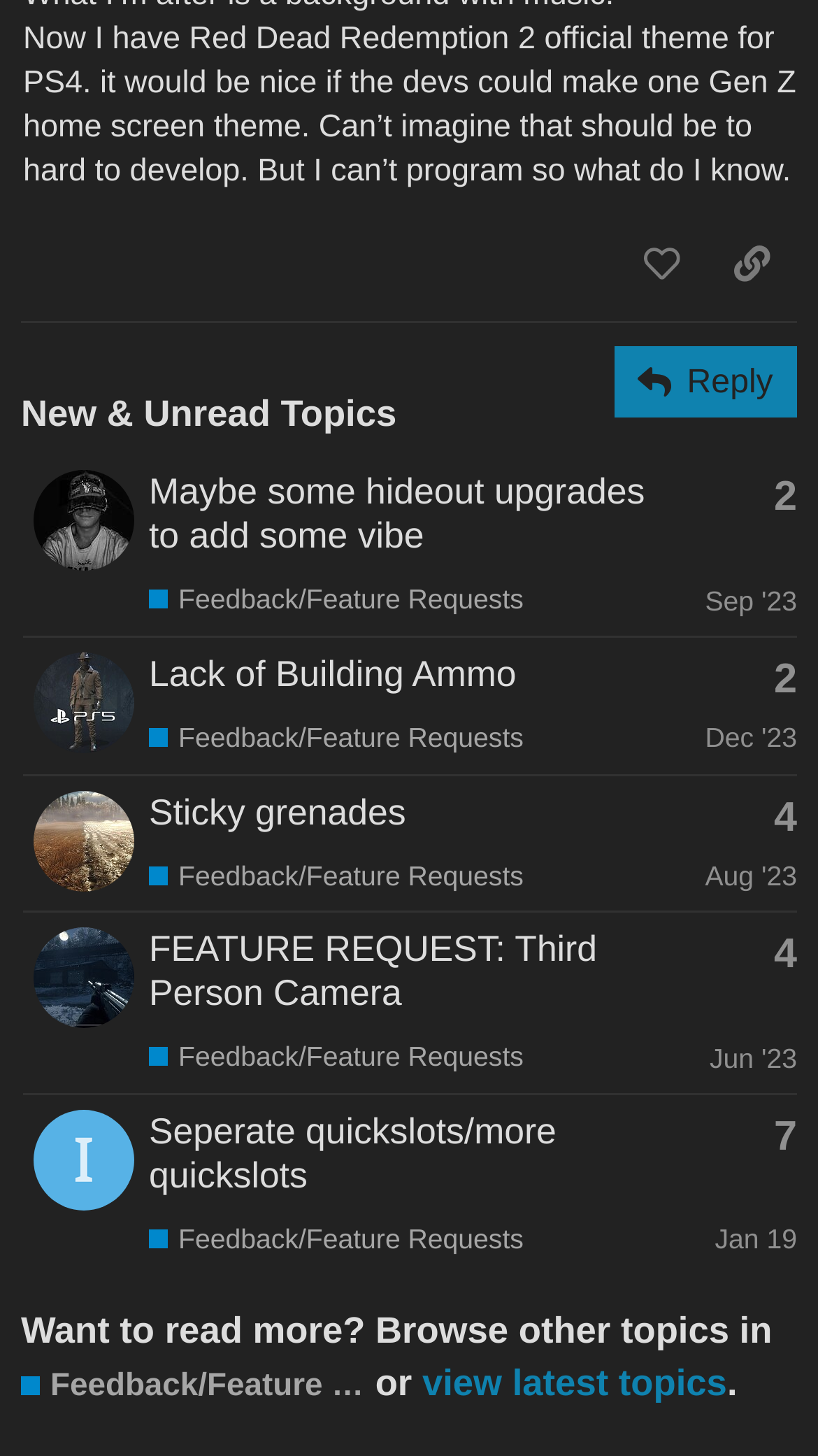What is the category of the topics?
Please provide a comprehensive answer based on the contents of the image.

I found the category by looking at the link elements with the text 'Feedback/Feature Requests' and noticing that they are associated with each topic. This suggests that the topics are categorized under 'Feedback/Feature Requests'.